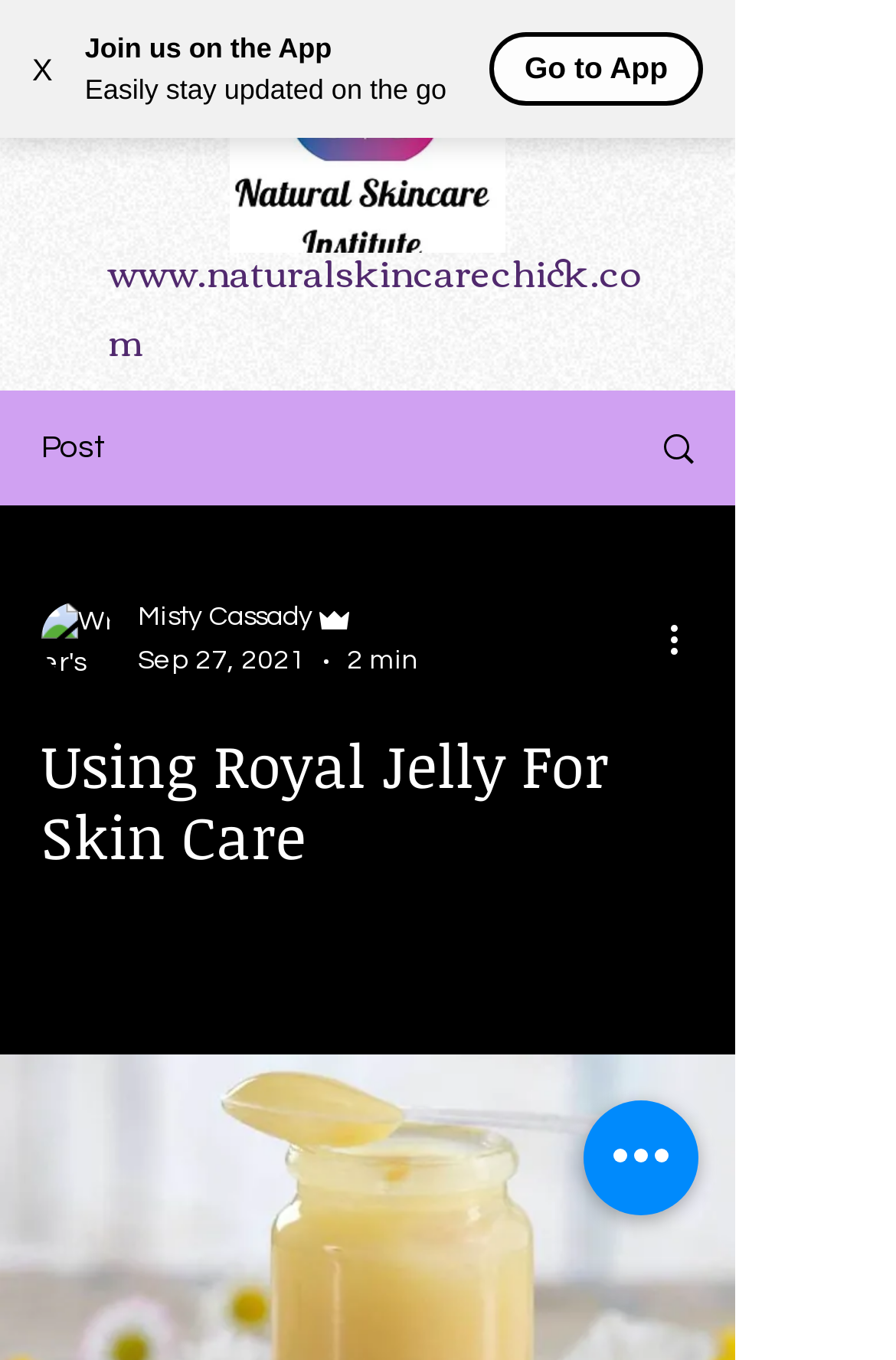What is the website's domain name?
Please answer the question with a detailed and comprehensive explanation.

I found the website's domain name by looking at the heading element with the text 'www.naturalskincarechick.com' which is a link.